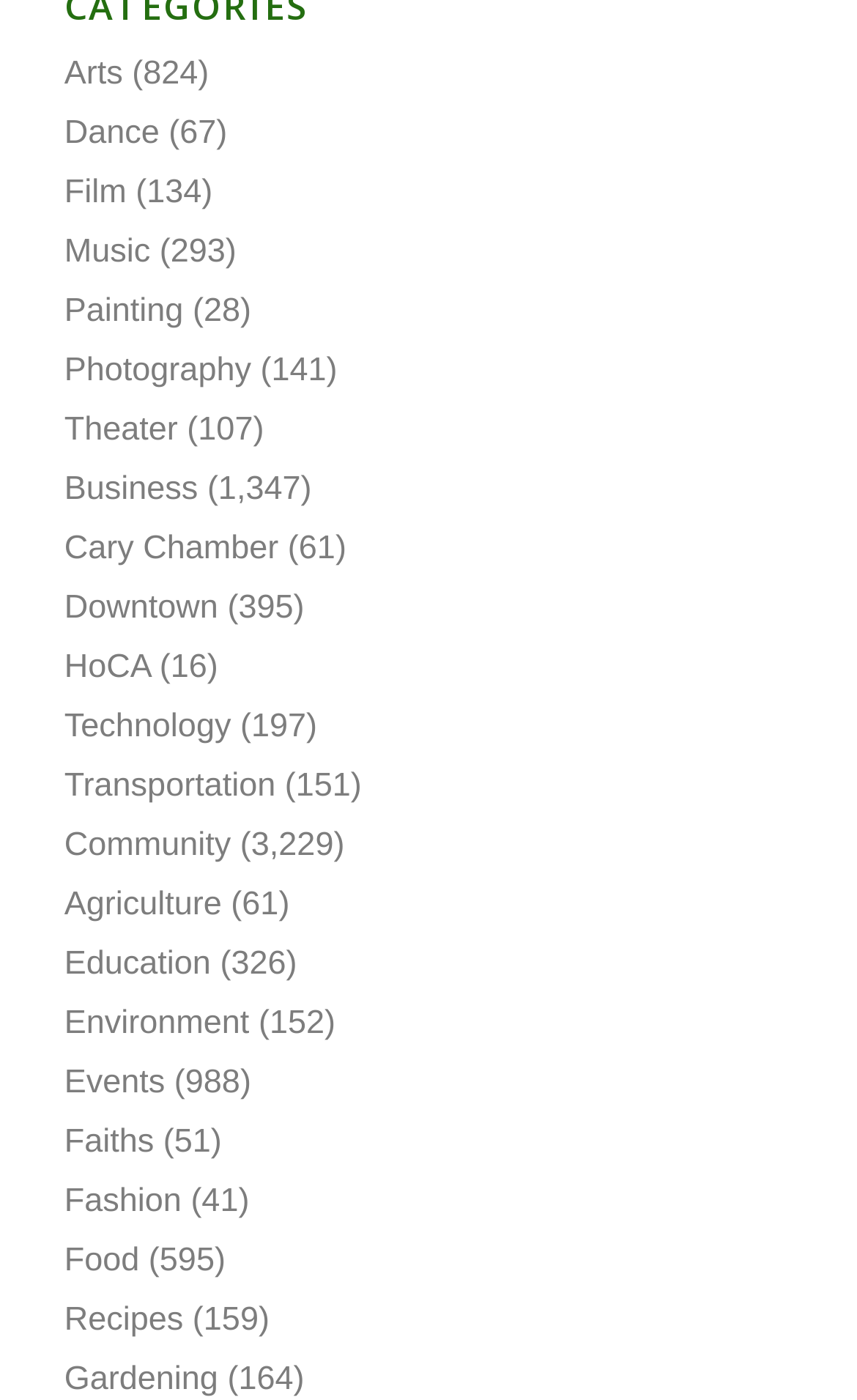Using details from the image, please answer the following question comprehensively:
How many categories are listed under 'Community'?

Under the 'Community' category, there are three subcategories listed: 'Agriculture', 'Education', and 'Environment'. These subcategories are link elements with corresponding static text elements showing the number of items in each category.